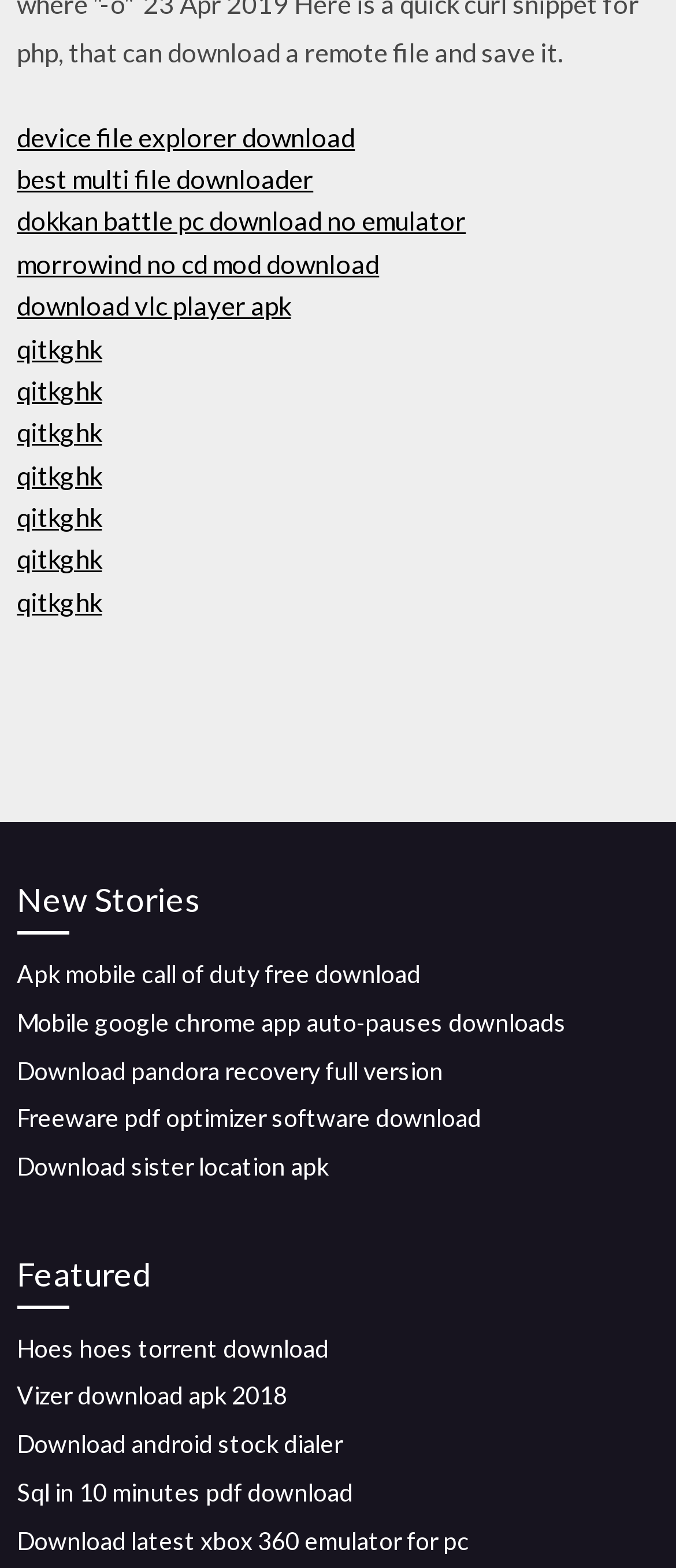What is the theme of the links in the 'Featured' section?
Please provide a single word or phrase answer based on the image.

Downloads and software